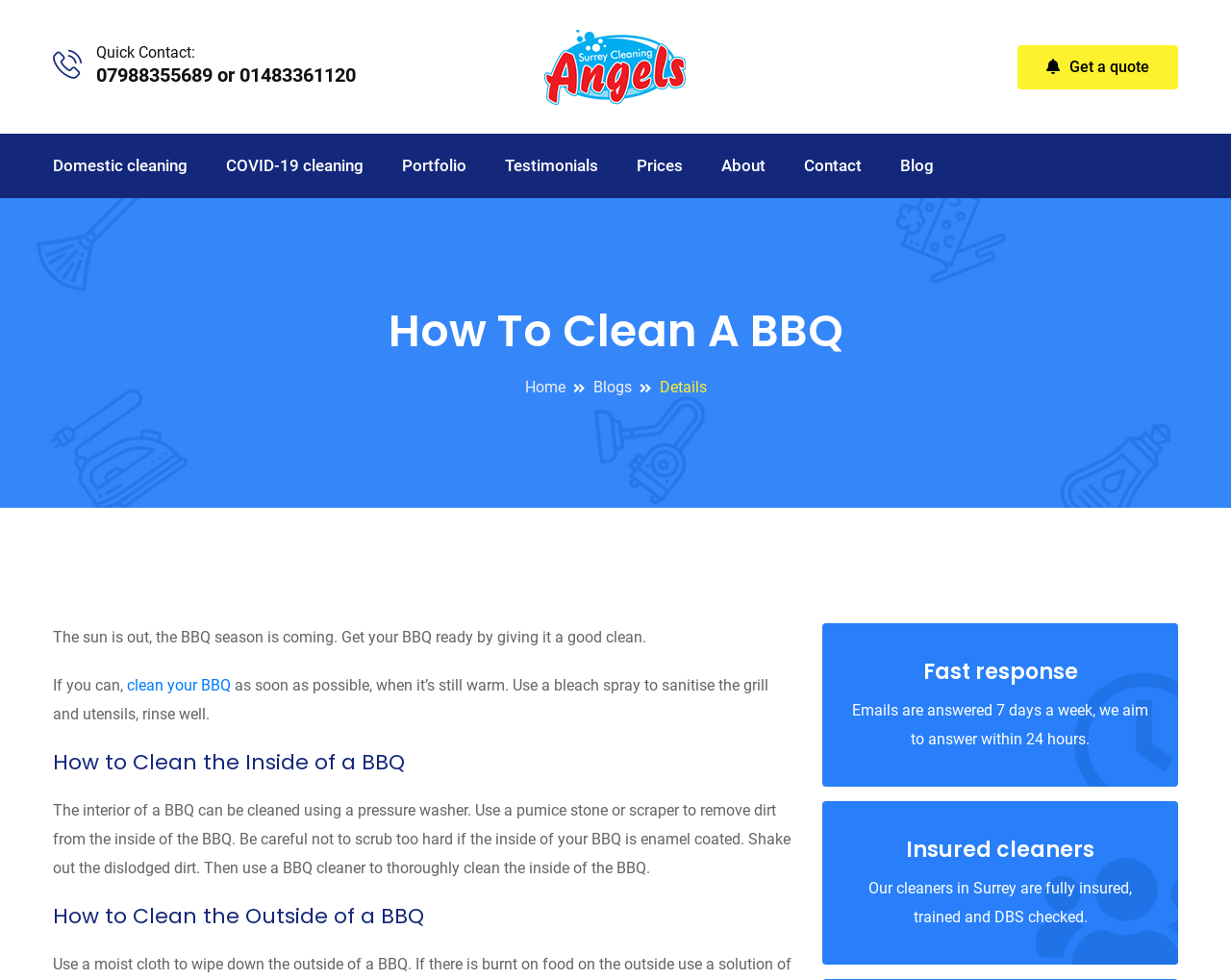Please extract the title of the webpage.

How To Clean A BBQ